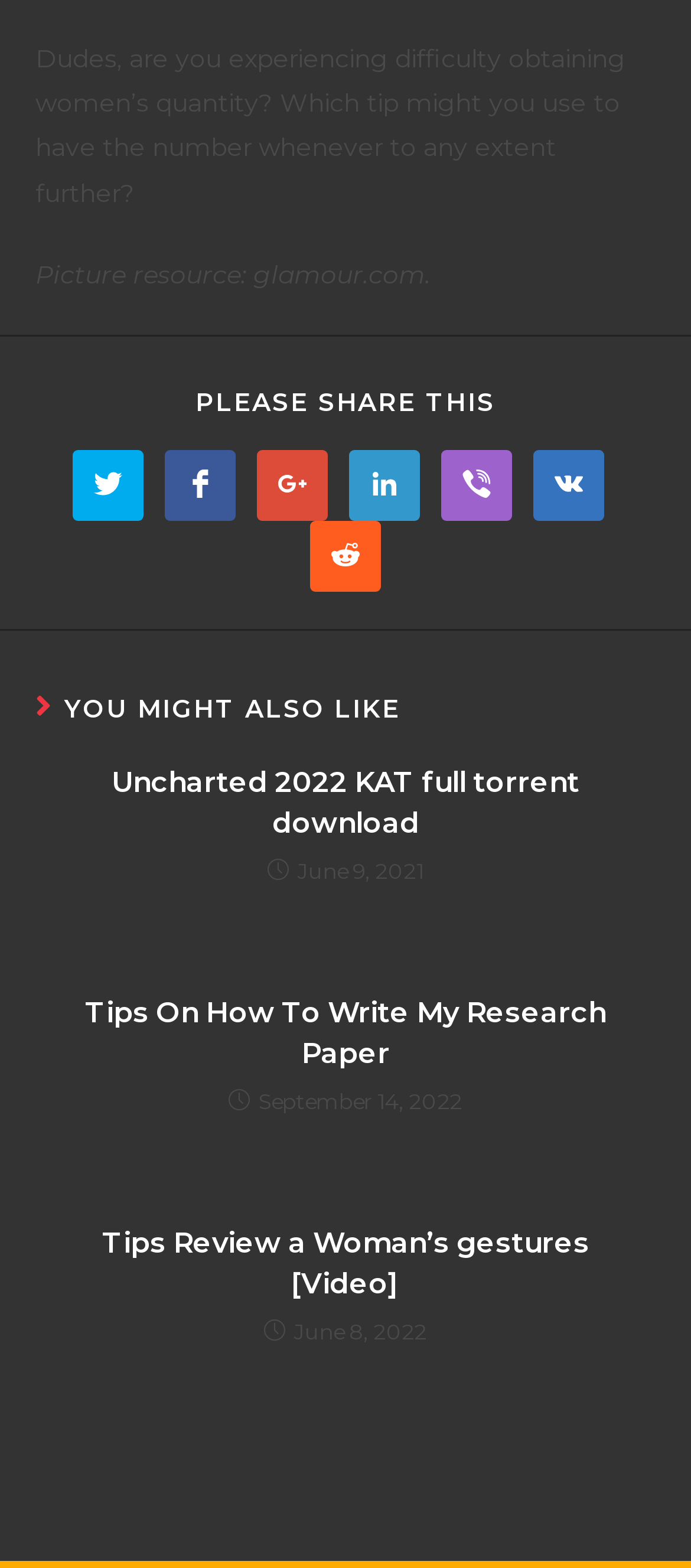Respond to the question with just a single word or phrase: 
What is the topic of the first article?

Uncharted 2022 KAT full torrent download